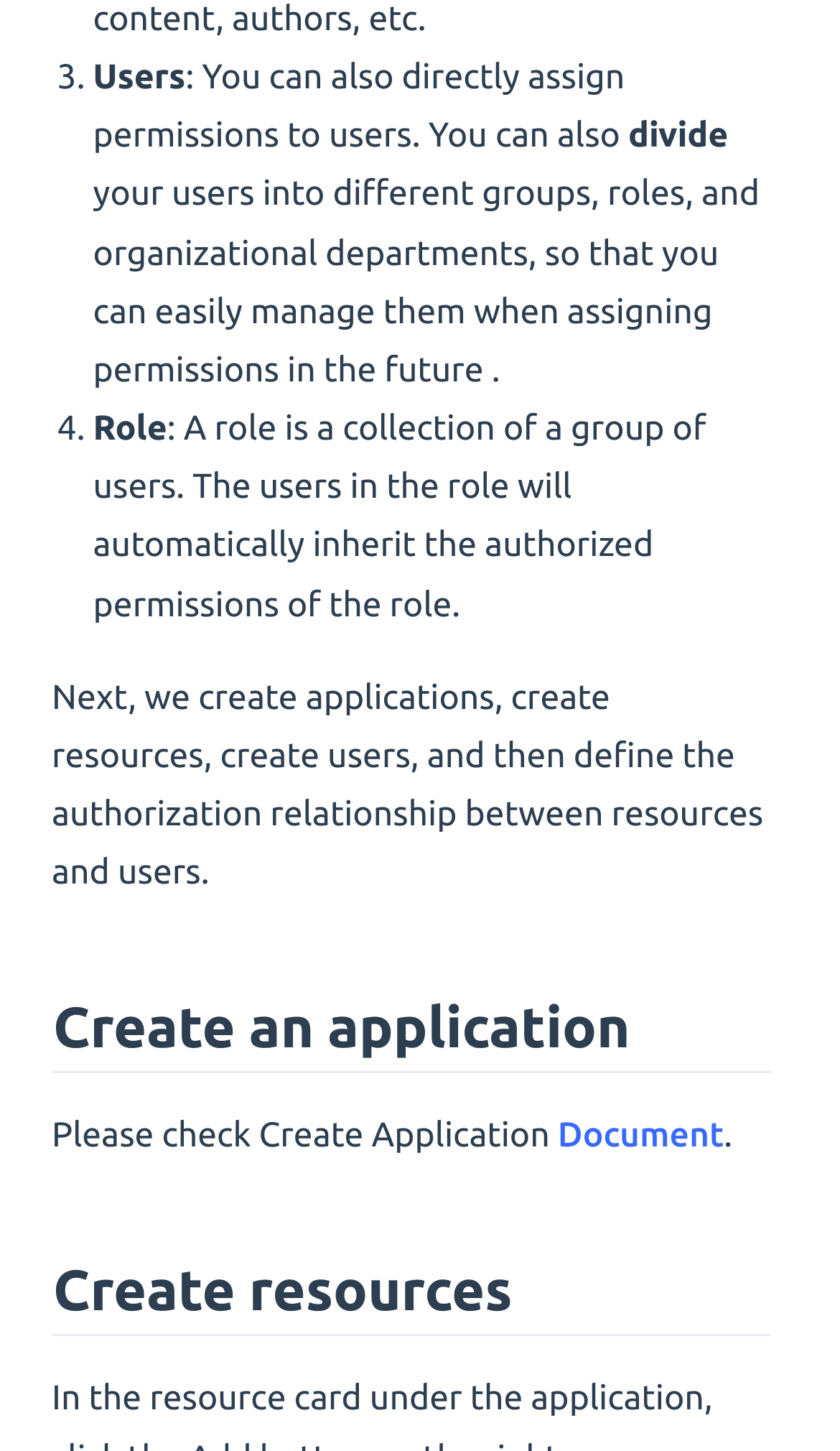Using the given element description, provide the bounding box coordinates (top-left x, top-left y, bottom-right x, bottom-right y) for the corresponding UI element in the screenshot: Document

[0.664, 0.77, 0.862, 0.797]